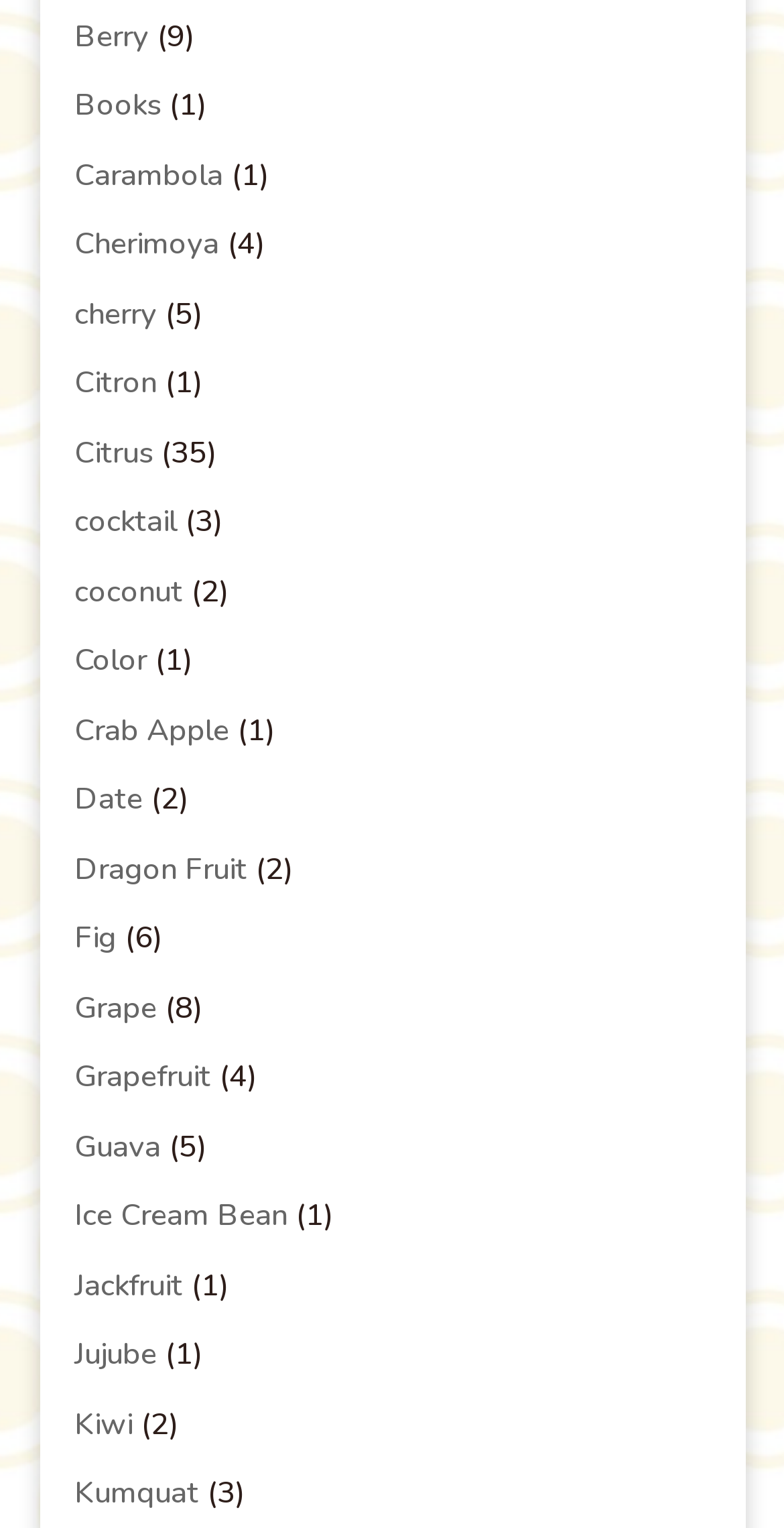Please identify the bounding box coordinates of the region to click in order to complete the given instruction: "learn about Kiwi". The coordinates should be four float numbers between 0 and 1, i.e., [left, top, right, bottom].

[0.095, 0.919, 0.169, 0.945]